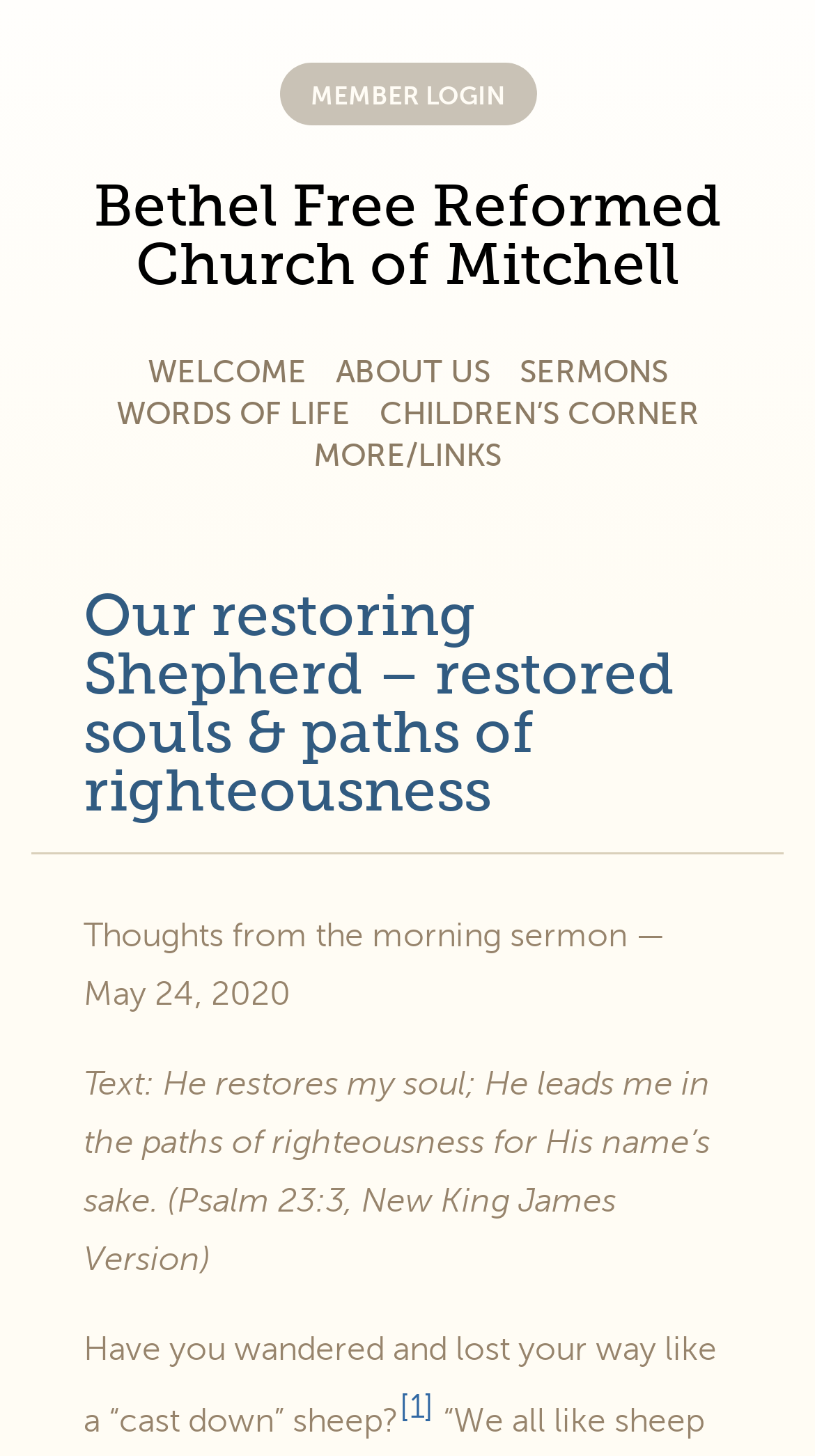Show me the bounding box coordinates of the clickable region to achieve the task as per the instruction: "read the sermon".

[0.637, 0.244, 0.819, 0.267]